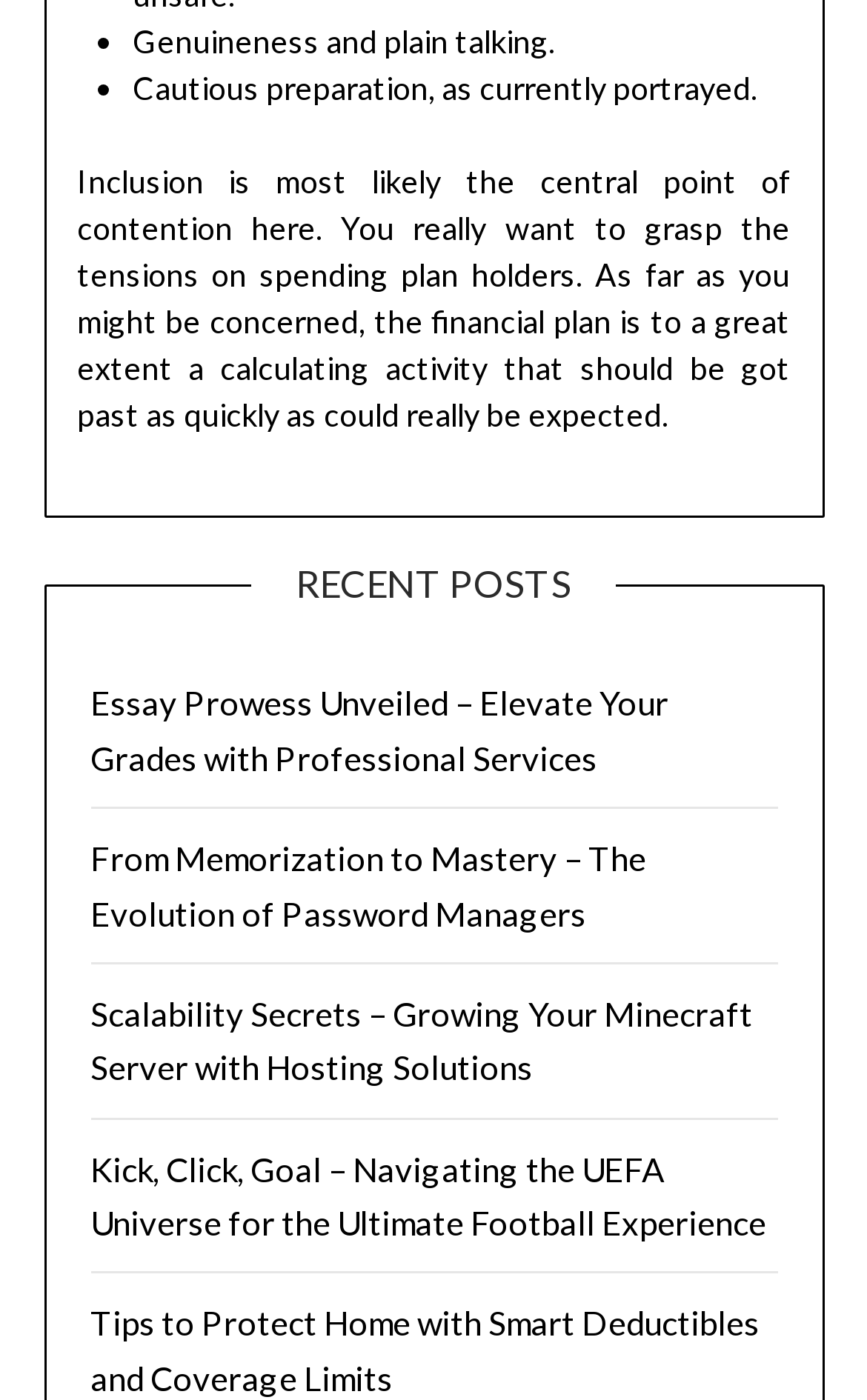What is the last recent post about?
Answer the question with just one word or phrase using the image.

Home protection